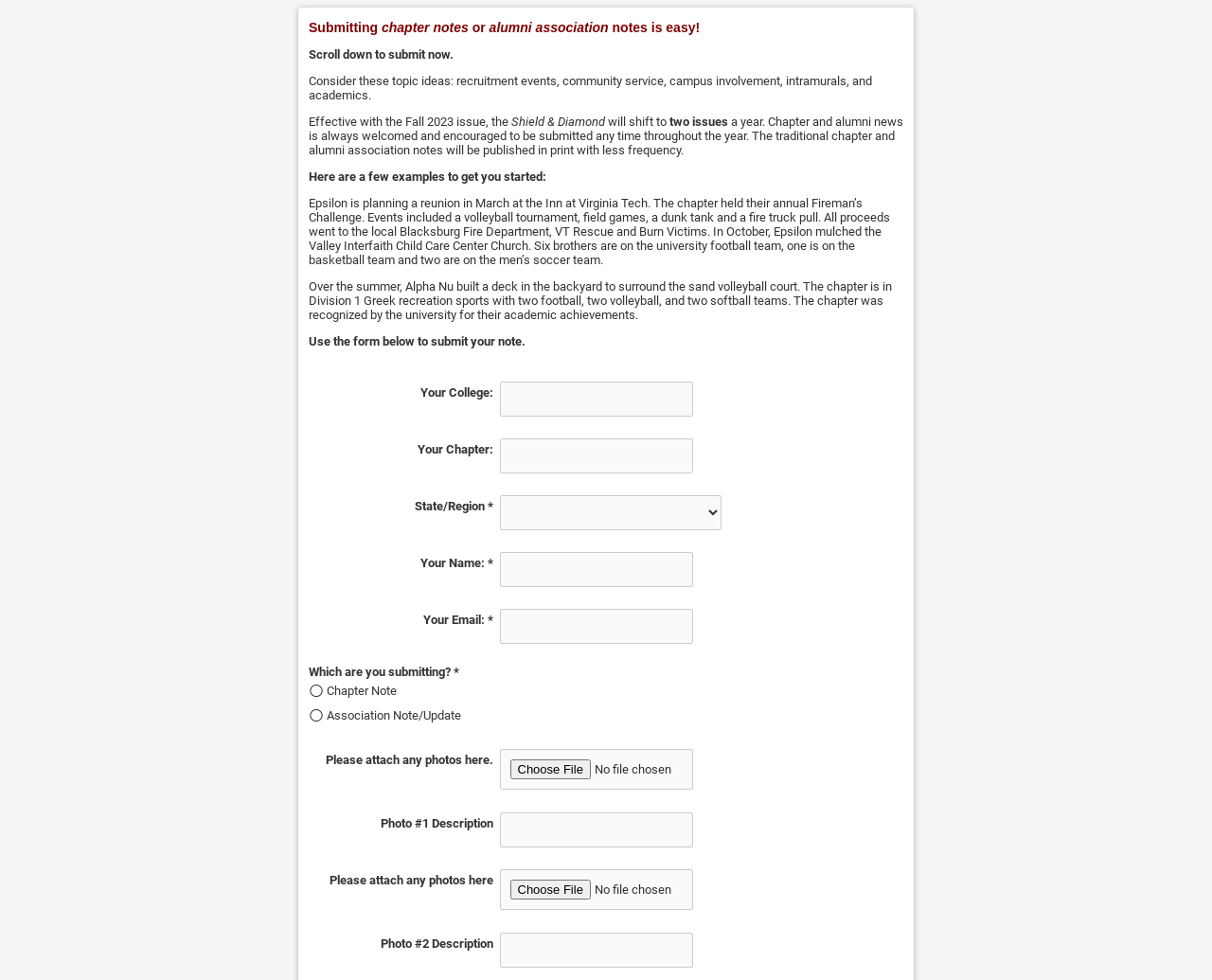Using the provided description: "name="RESULT_TextField-11"", find the bounding box coordinates of the corresponding UI element. The output should be four float numbers between 0 and 1, in the format [left, top, right, bottom].

[0.412, 0.829, 0.571, 0.865]